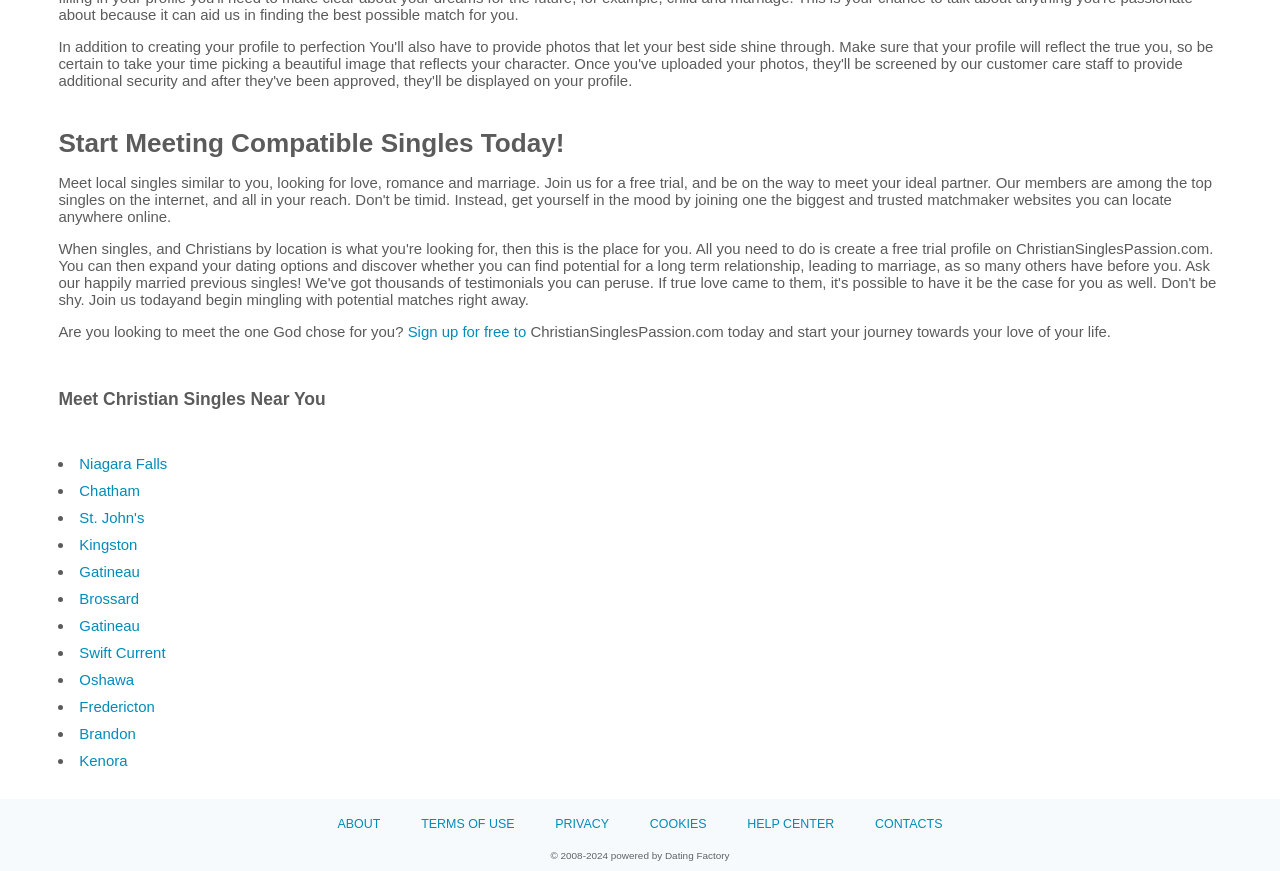Please determine the bounding box coordinates of the element to click in order to execute the following instruction: "Get help from the HELP CENTER". The coordinates should be four float numbers between 0 and 1, specified as [left, top, right, bottom].

[0.569, 0.928, 0.666, 0.965]